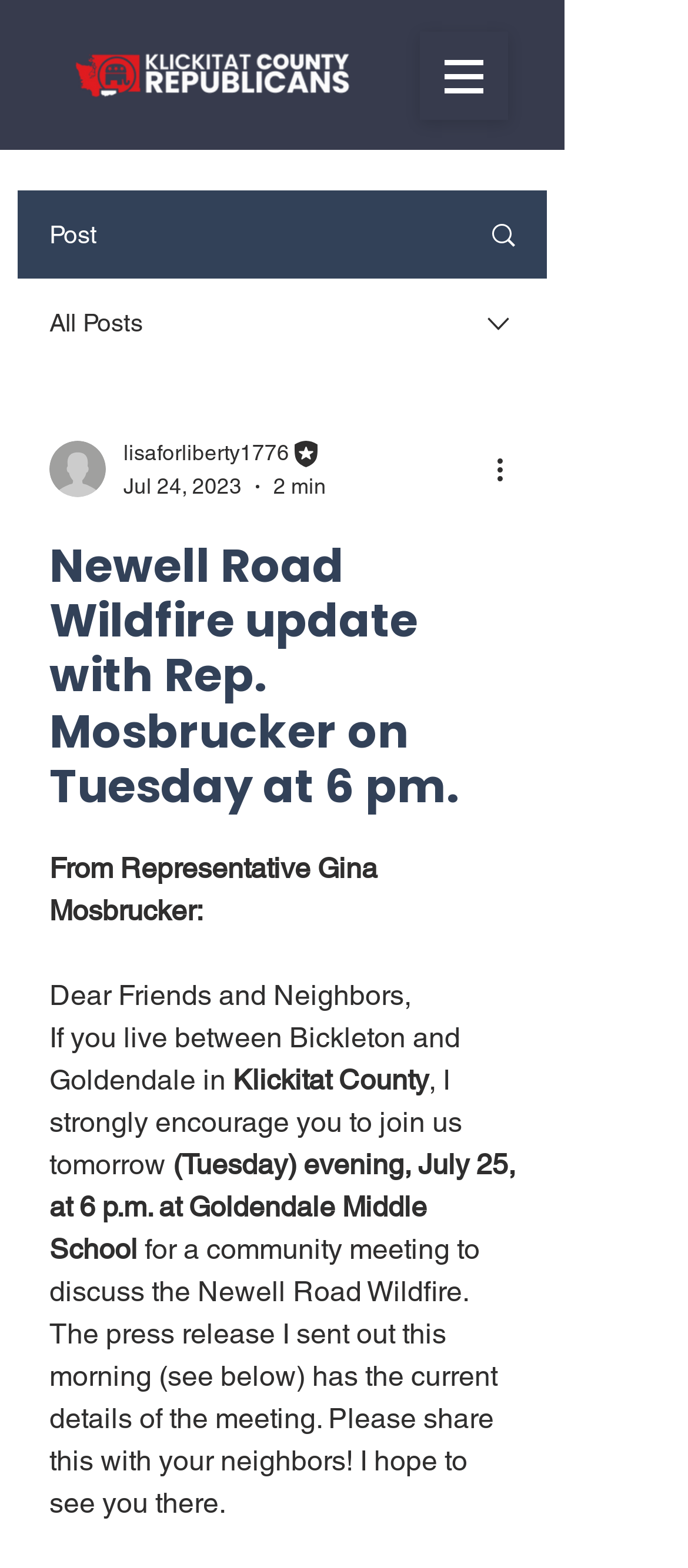Give a one-word or phrase response to the following question: What is the date of the community meeting?

July 25